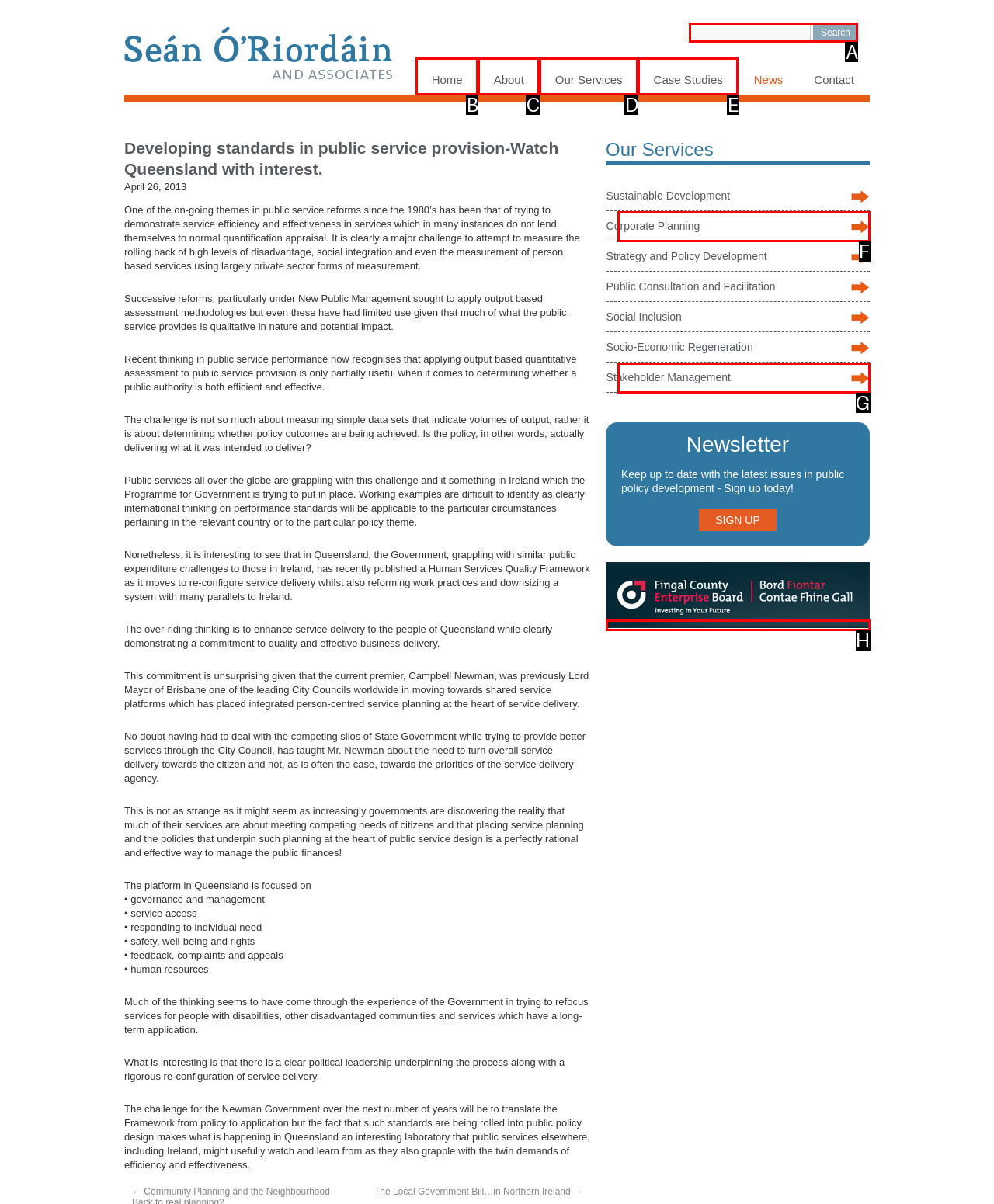Identify the correct option to click in order to complete this task: Search for something
Answer with the letter of the chosen option directly.

A